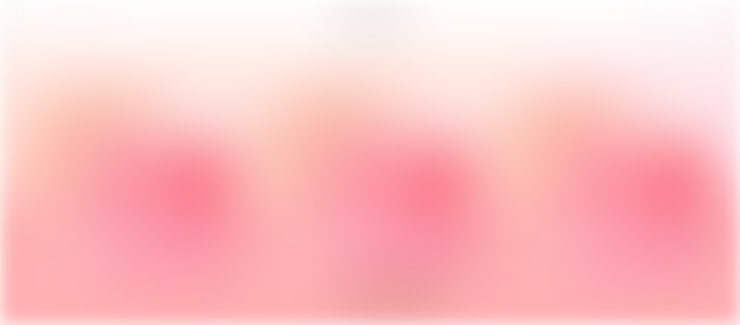What is the target audience of the image?
Utilize the information in the image to give a detailed answer to the question.

The caption states that the image invites viewers to explore the captivating world of Korean skincare, enticing beauty enthusiasts in South Africa to discover high-quality formulations that cater to diverse beauty needs, which implies that the target audience is beauty enthusiasts in South Africa.